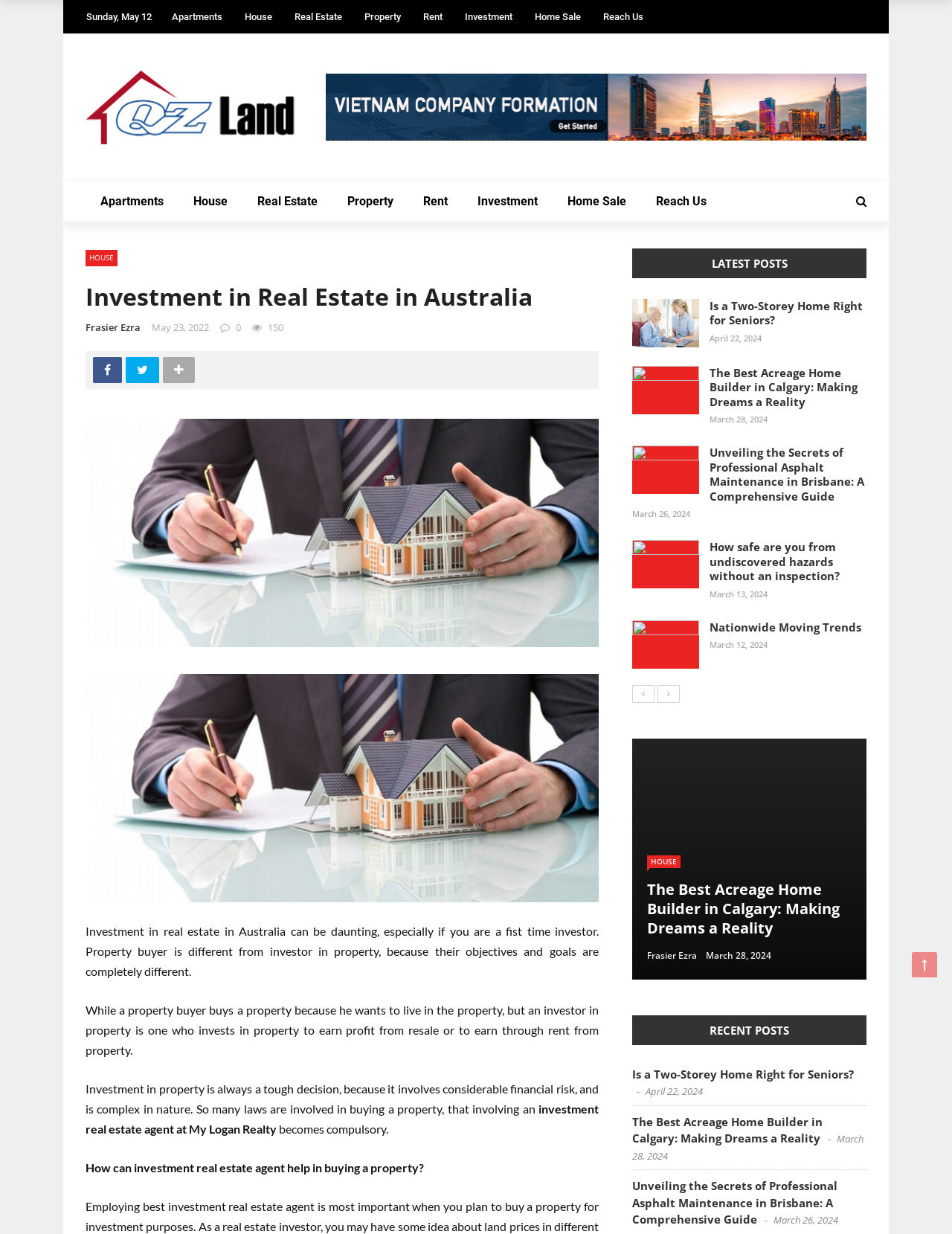Locate the bounding box coordinates of the element that should be clicked to execute the following instruction: "Click on the 'Next' button".

[0.691, 0.555, 0.714, 0.569]